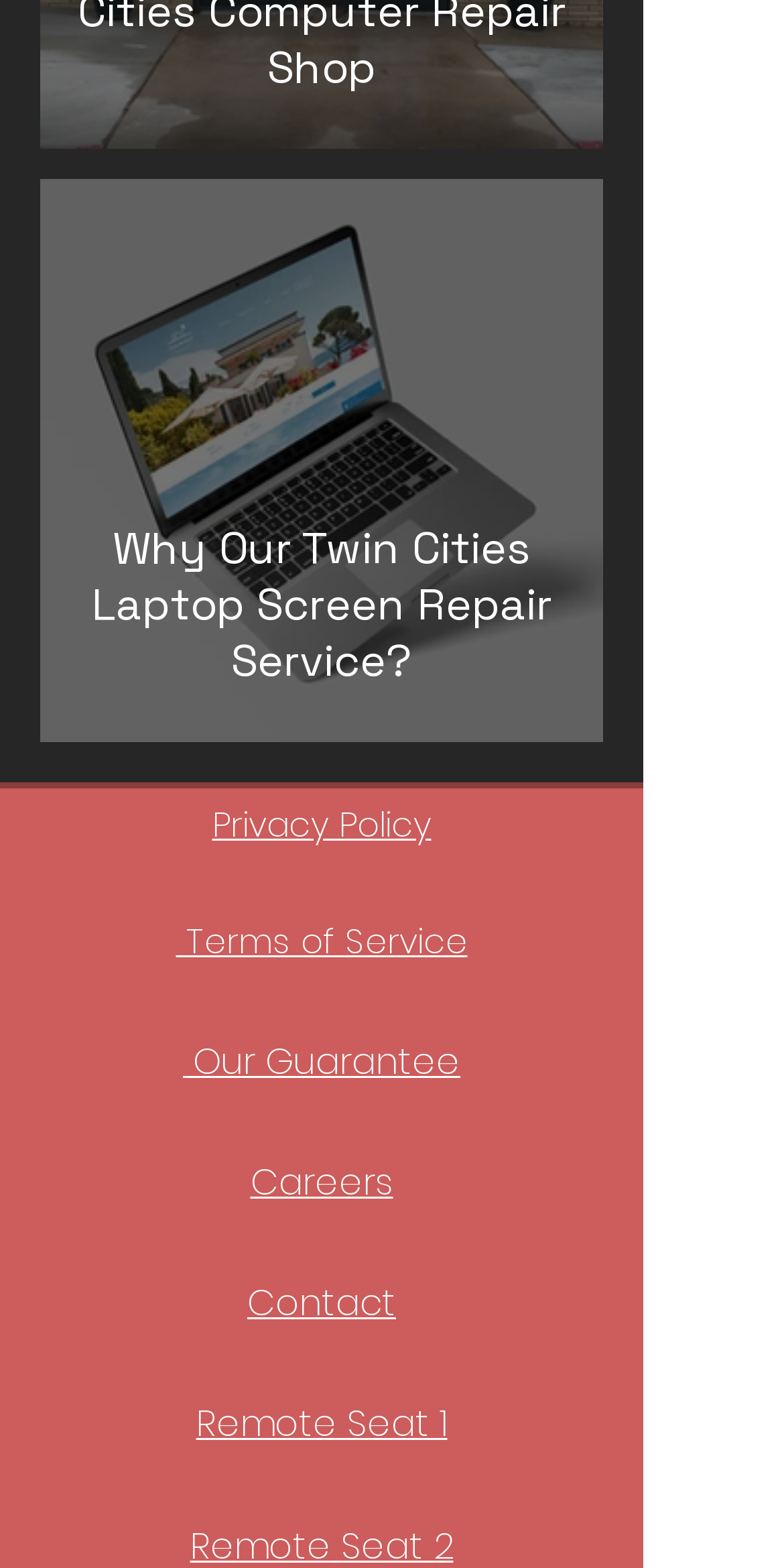How many links are present in the footer section?
Look at the image and provide a short answer using one word or a phrase.

6